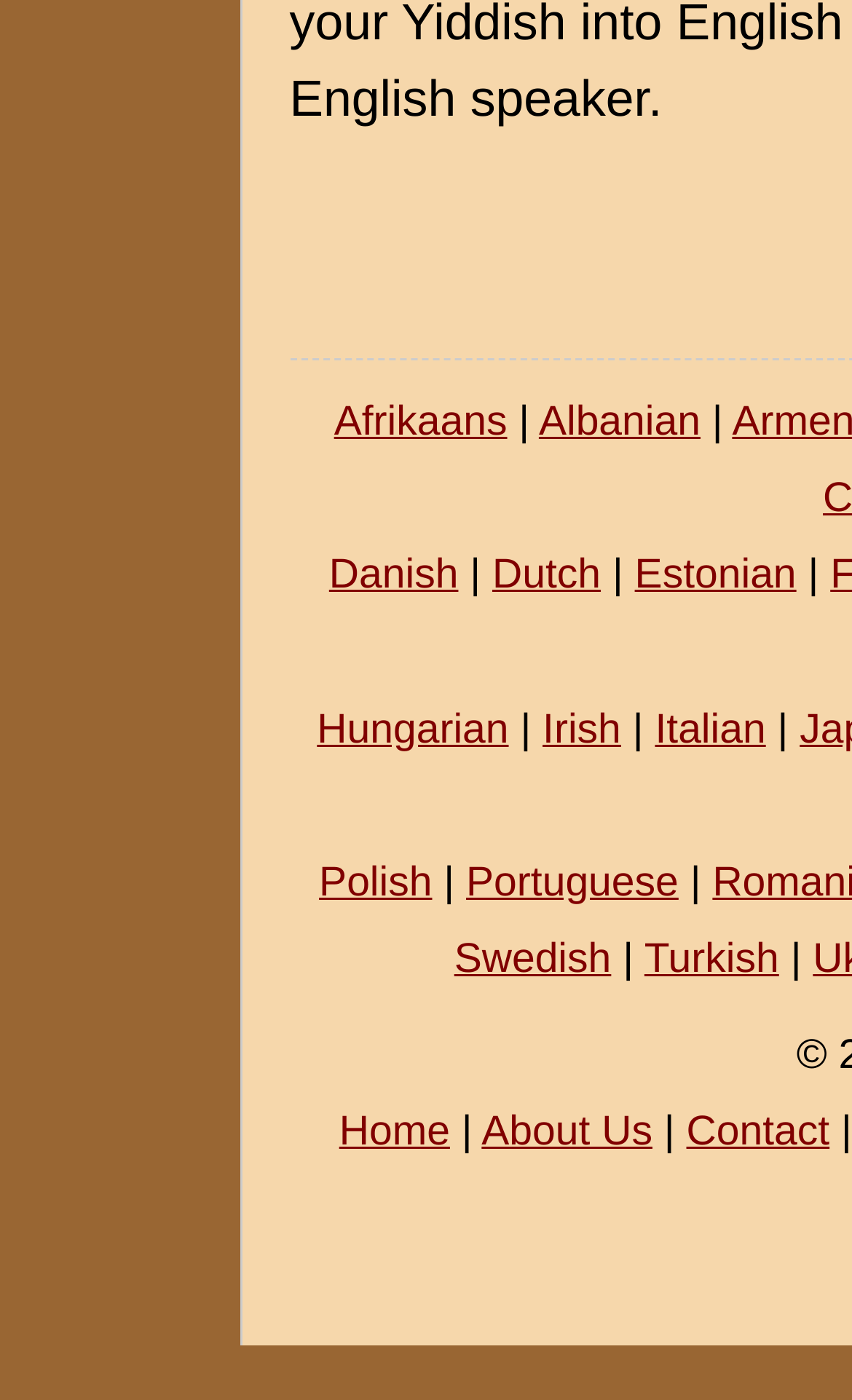Give a succinct answer to this question in a single word or phrase: 
What is the vertical position of the 'Hungarian' link?

Middle